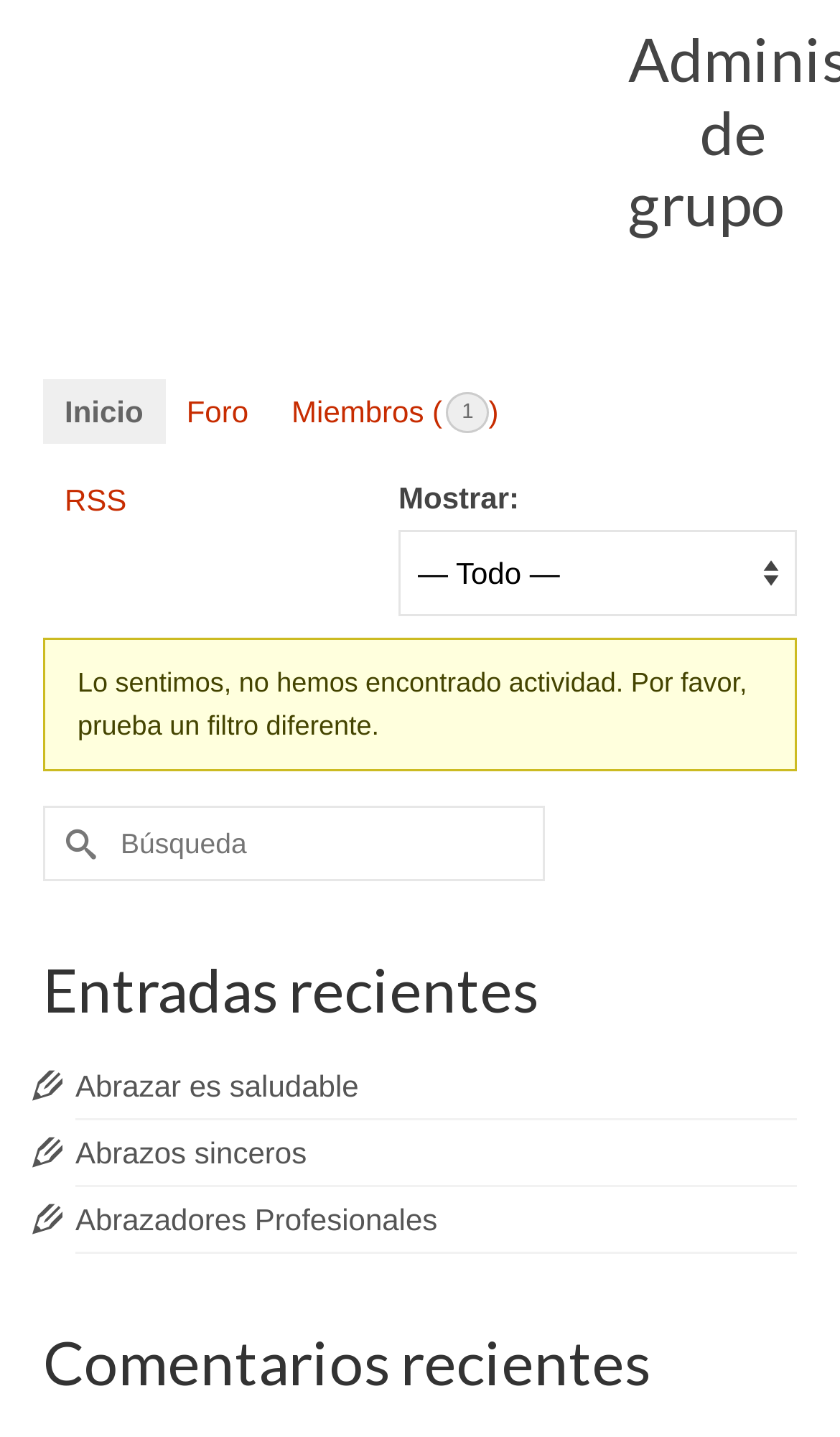What is the purpose of the search bar?
Using the visual information from the image, give a one-word or short-phrase answer.

To search the group